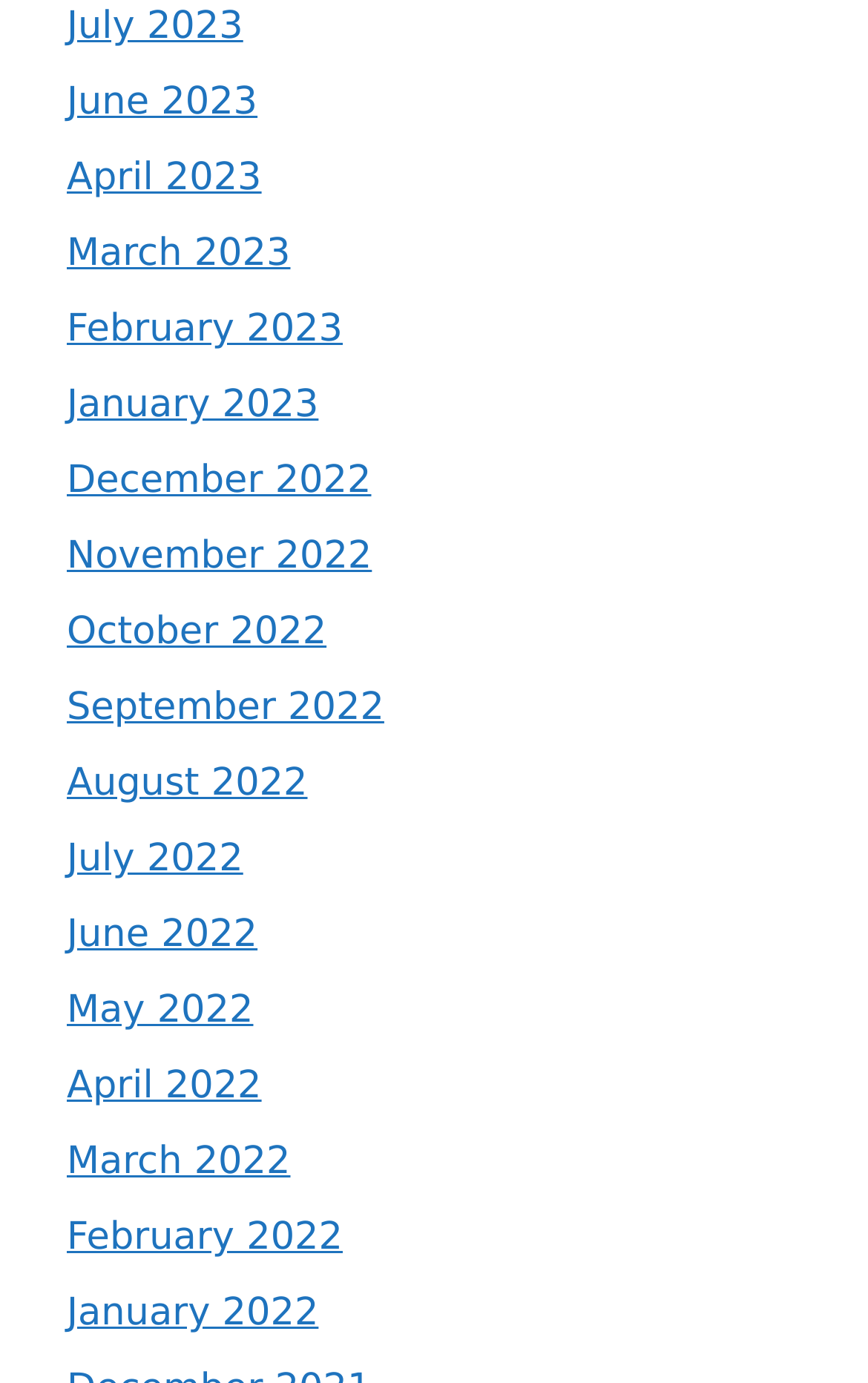Please identify the bounding box coordinates of where to click in order to follow the instruction: "view August 2022".

[0.077, 0.551, 0.354, 0.583]